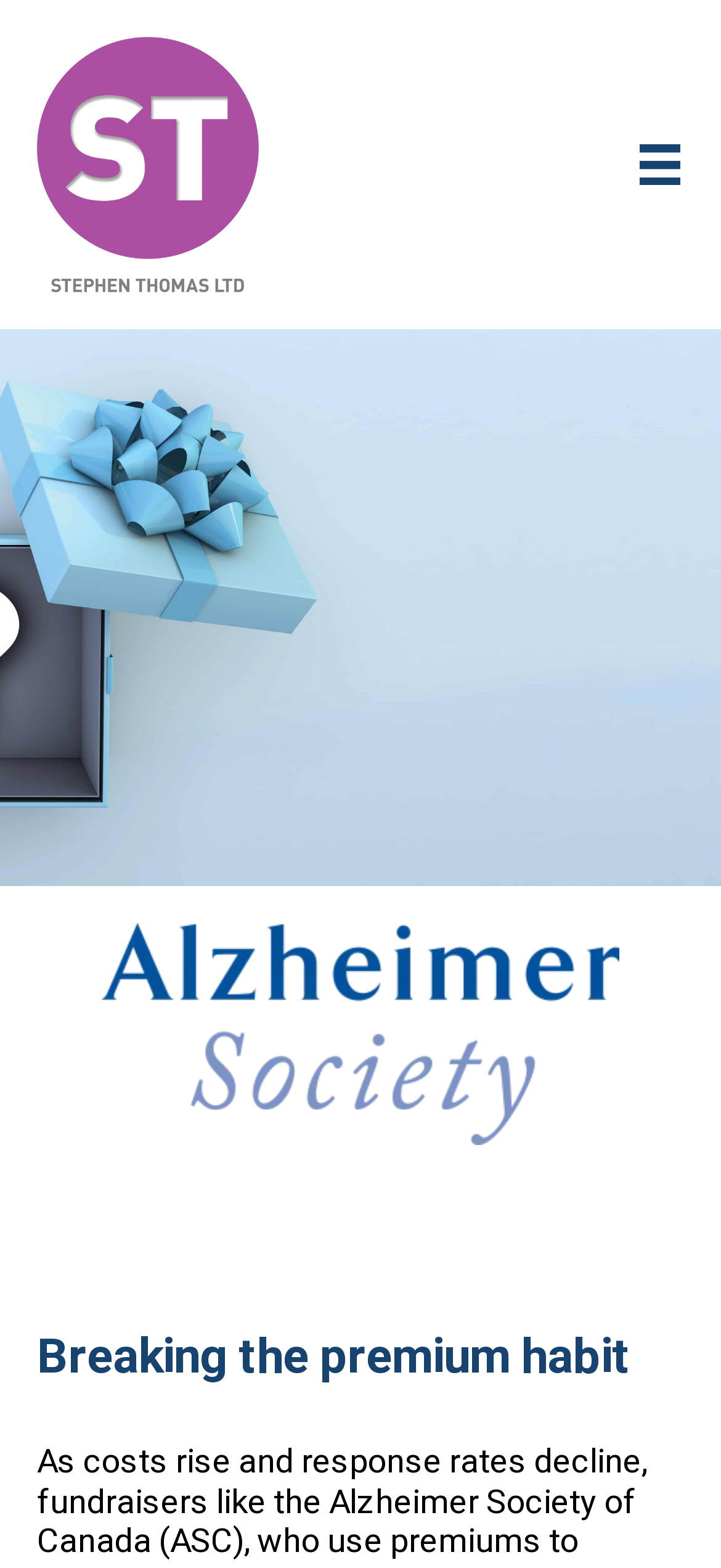Please give a concise answer to this question using a single word or phrase: 
How many images are on the page?

3